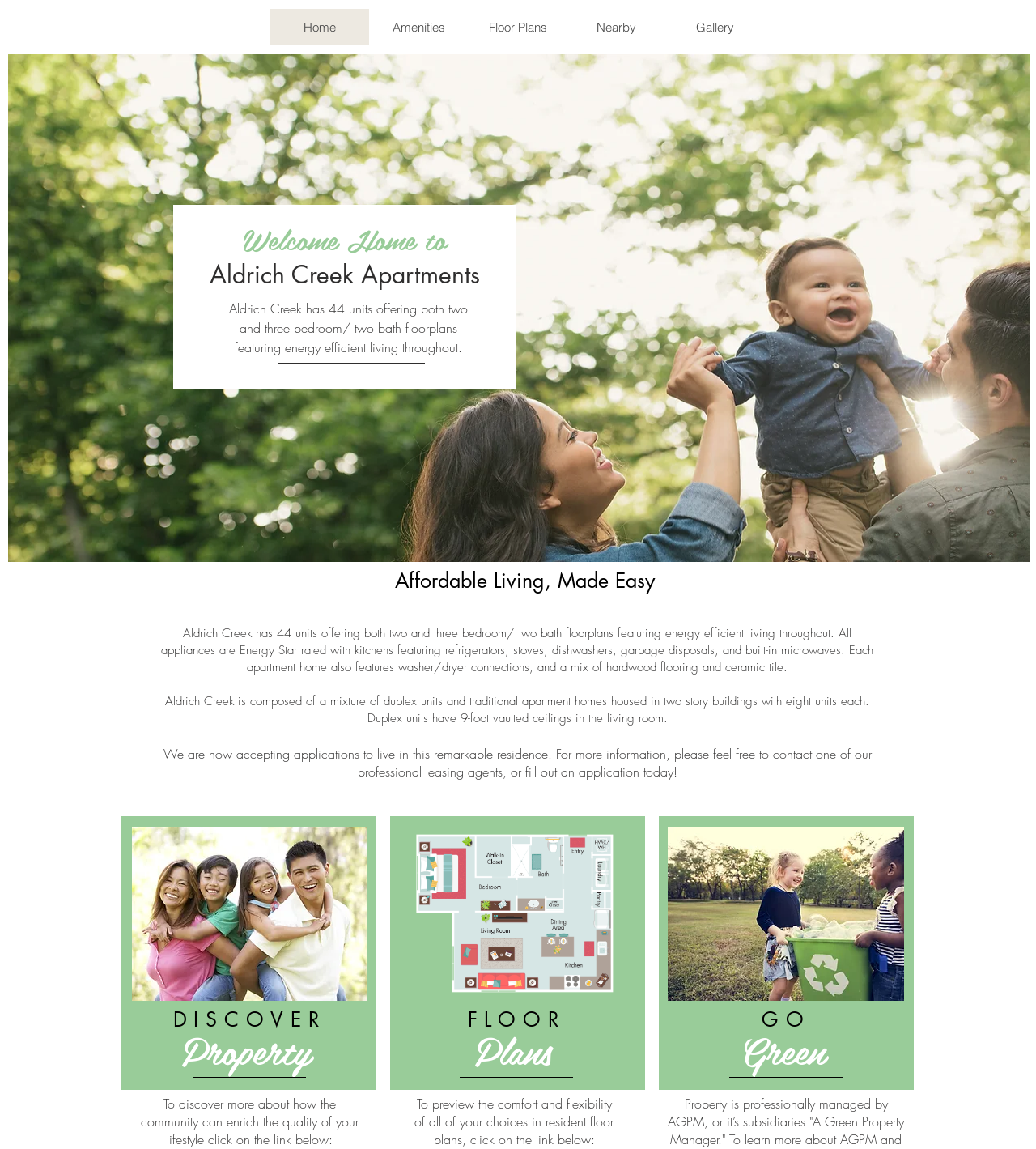Determine the bounding box coordinates of the UI element that matches the following description: "Floor Plans". The coordinates should be four float numbers between 0 and 1 in the format [left, top, right, bottom].

[0.452, 0.008, 0.547, 0.039]